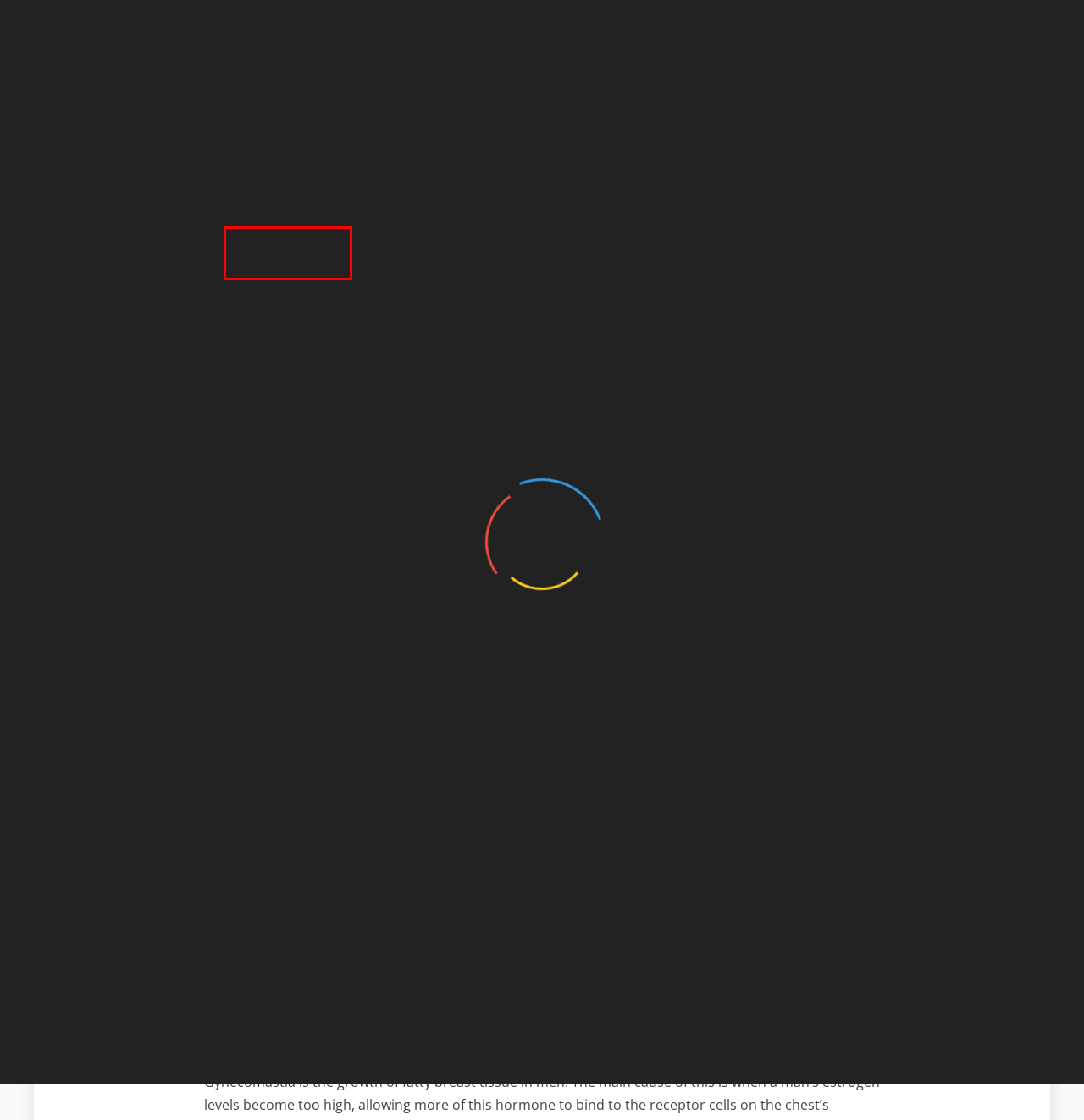Look at the screenshot of a webpage with a red bounding box and select the webpage description that best corresponds to the new page after clicking the element in the red box. Here are the options:
A. Crazy Bulk Reviews: CrazyBulk Legal Steroids Reviewed 2022
B. 11 Best Legal Steroids for Bulking, Cutting and Strength
C. Crazy Bulk SARMs Review: Best SARMs for Bulking, Cutting & Strength 2022
D. OSTABULK Review: Best and Safest Ostarine MK 2866 Alternative 2022
E. Best SARMs Company: 3 Best SARMs Suppliers (Reliable & Safe Only)
F. Ibutamoren Review: Take Muscle Growth to A Whole New Level 2022
G. Muscle Stacks - Just Muscle Building
H. Brutal Force Reviews: Best Legal Steroids & SARMs in 2022

H